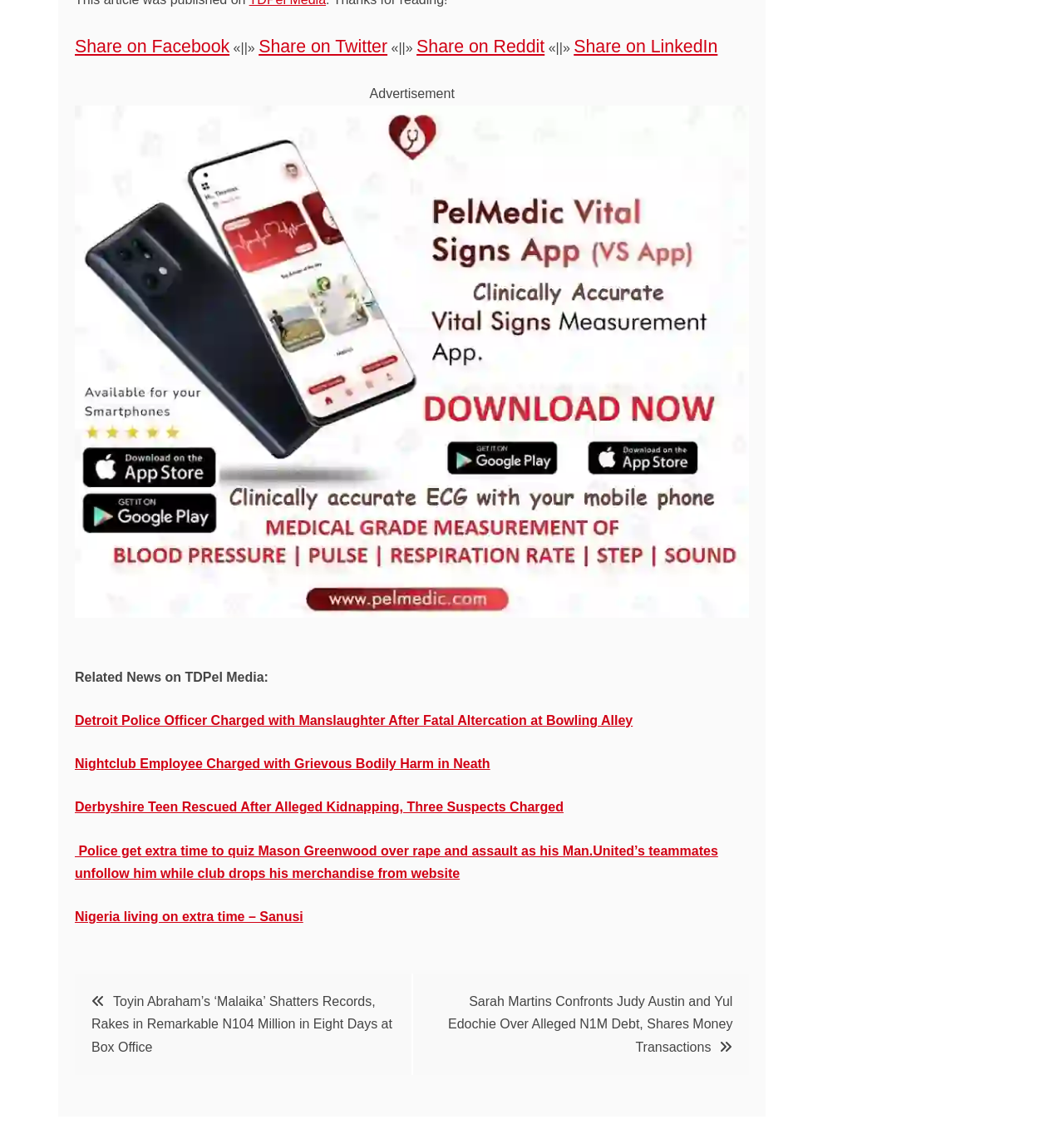Provide a single word or phrase answer to the question: 
What is the topic of the first related news article?

Detroit Police Officer